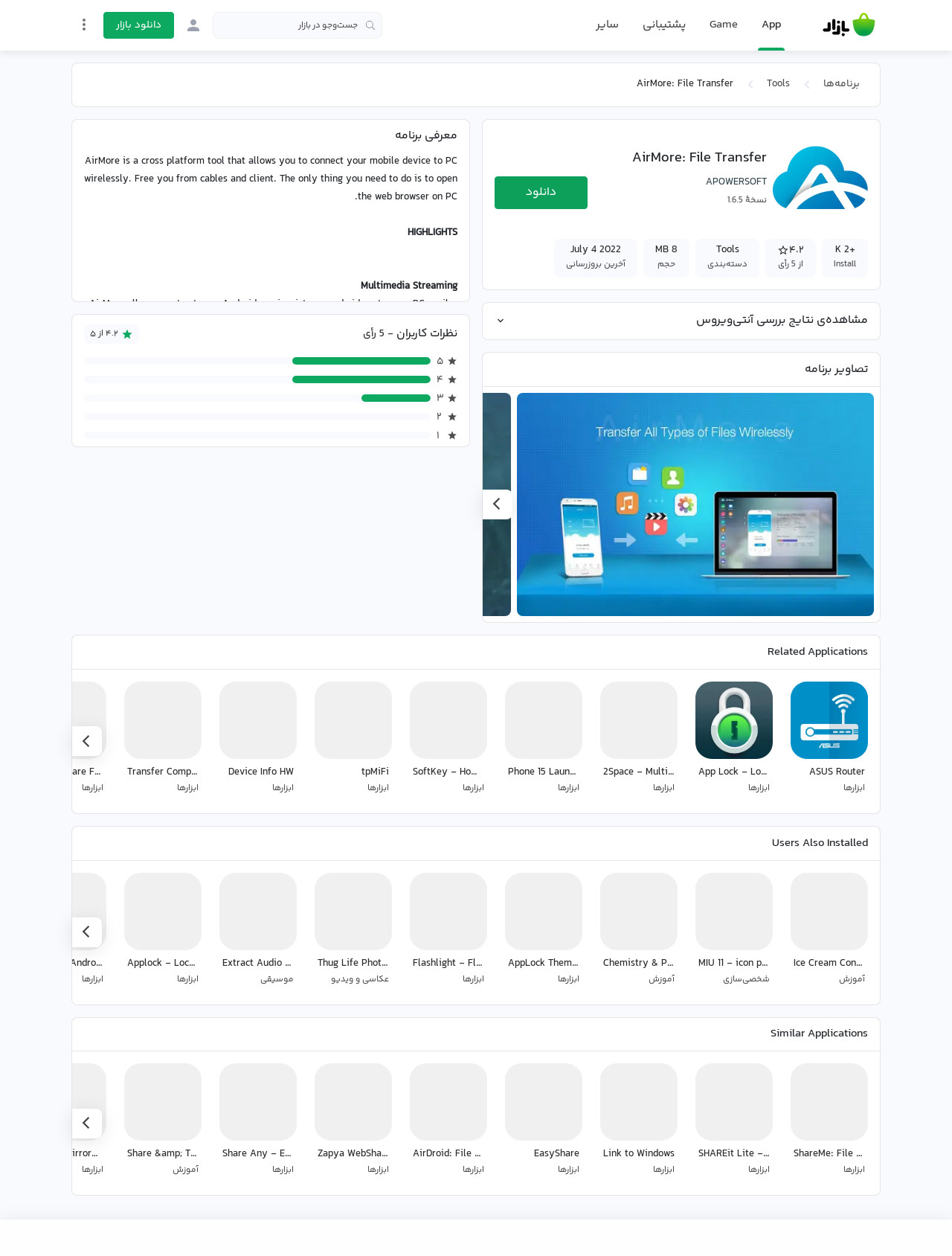What is the function of AirMore?
Refer to the image and respond with a one-word or short-phrase answer.

Transfer files between Android and PC